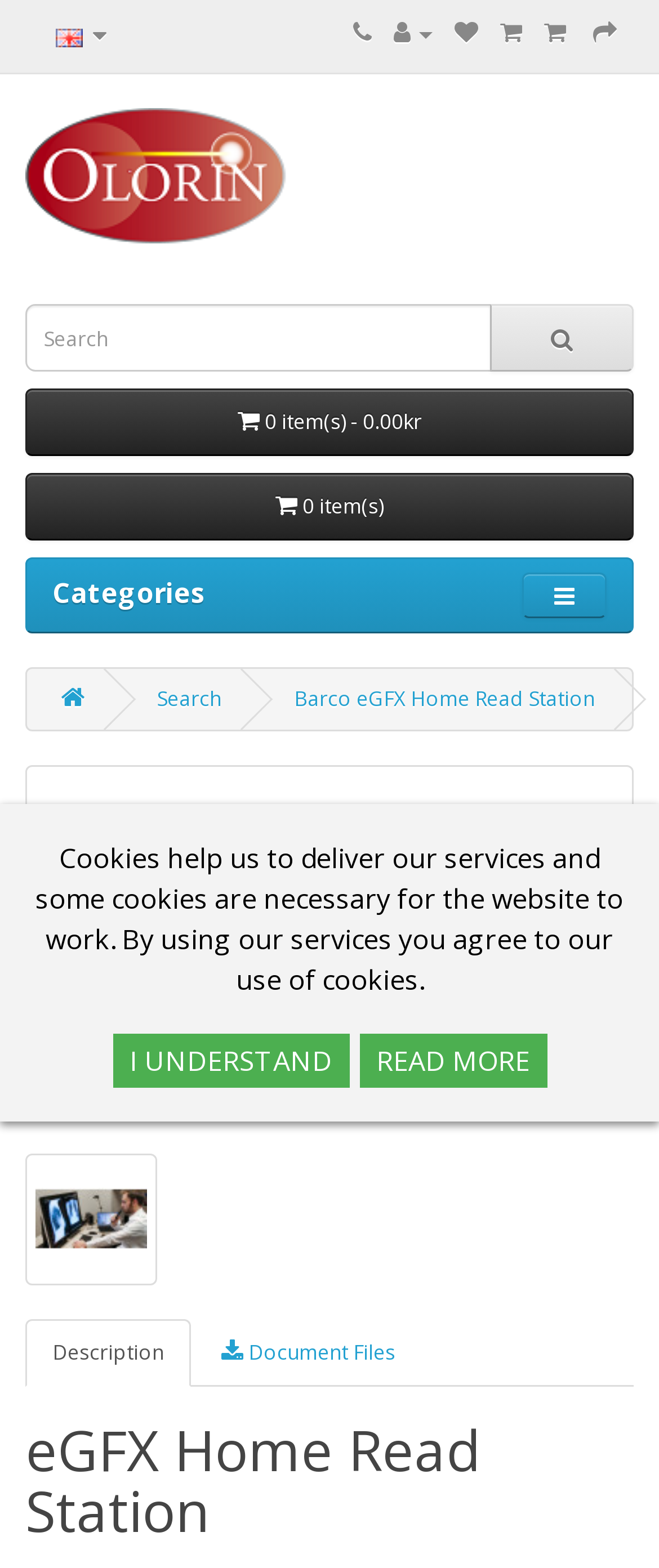How many links are there under the 'Categories' section?
Please respond to the question with as much detail as possible.

Under the 'Categories' section, there are three links: 'Search', 'Barco eGFX Home Read Station', and another 'Barco eGFX Home Read Station'.